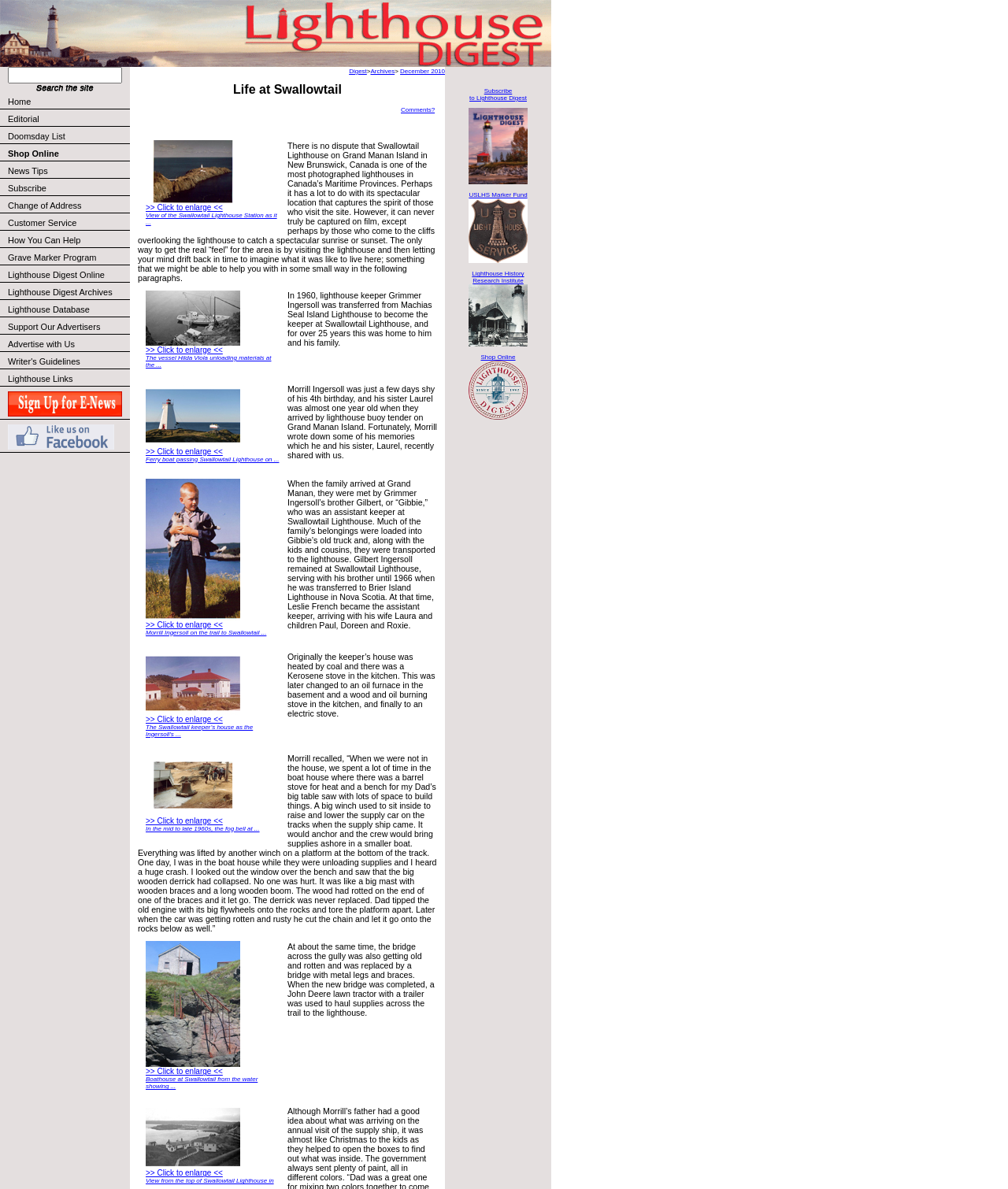How old was Morrill Ingersoll when he arrived at the lighthouse?
Please provide a detailed and thorough answer to the question.

I found the answer by reading the text in the StaticText element, which mentions 'Morrill Ingersoll was just a few days shy of his 4th birthday...'.